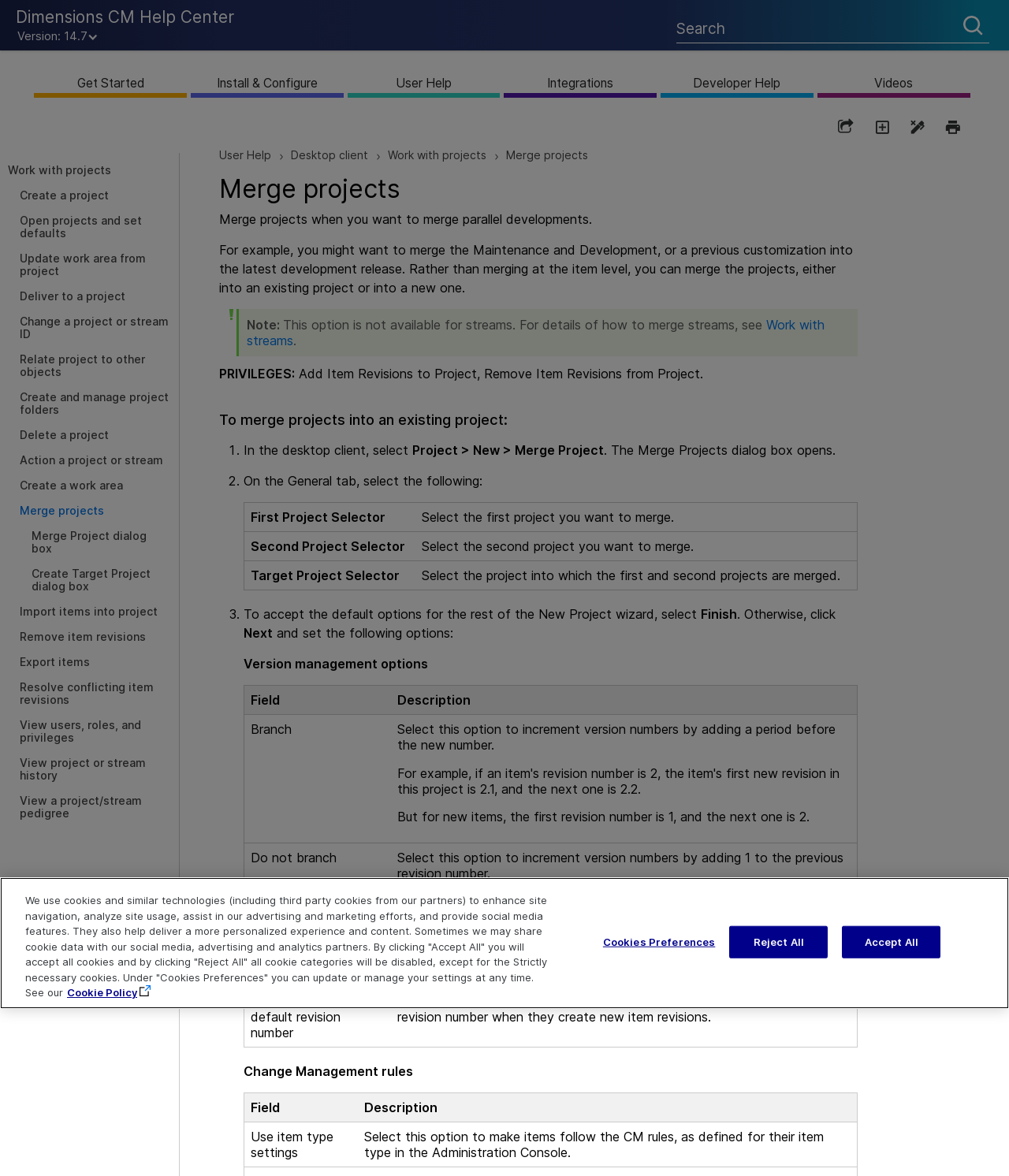What is the purpose of the 'Target Project Selector'?
Using the visual information, reply with a single word or short phrase.

Select the target project